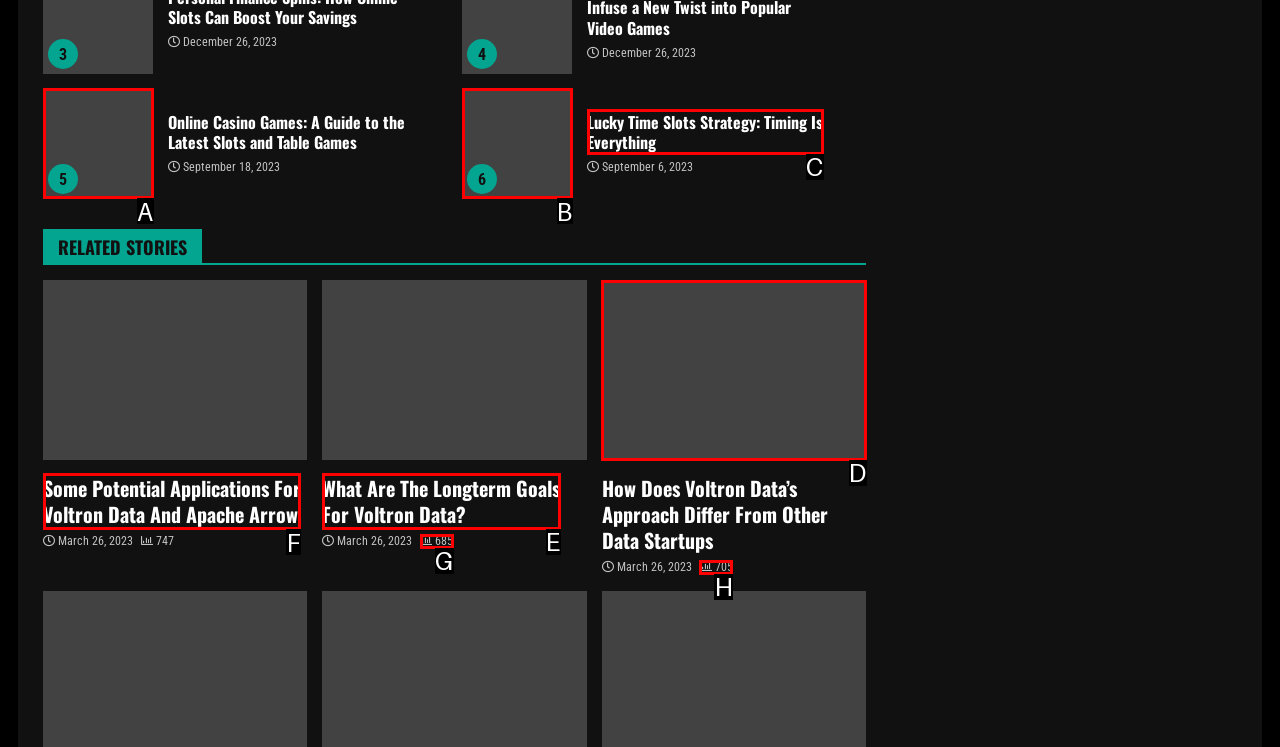Determine which letter corresponds to the UI element to click for this task: Explore some potential applications for voltron data and apache arrow
Respond with the letter from the available options.

F